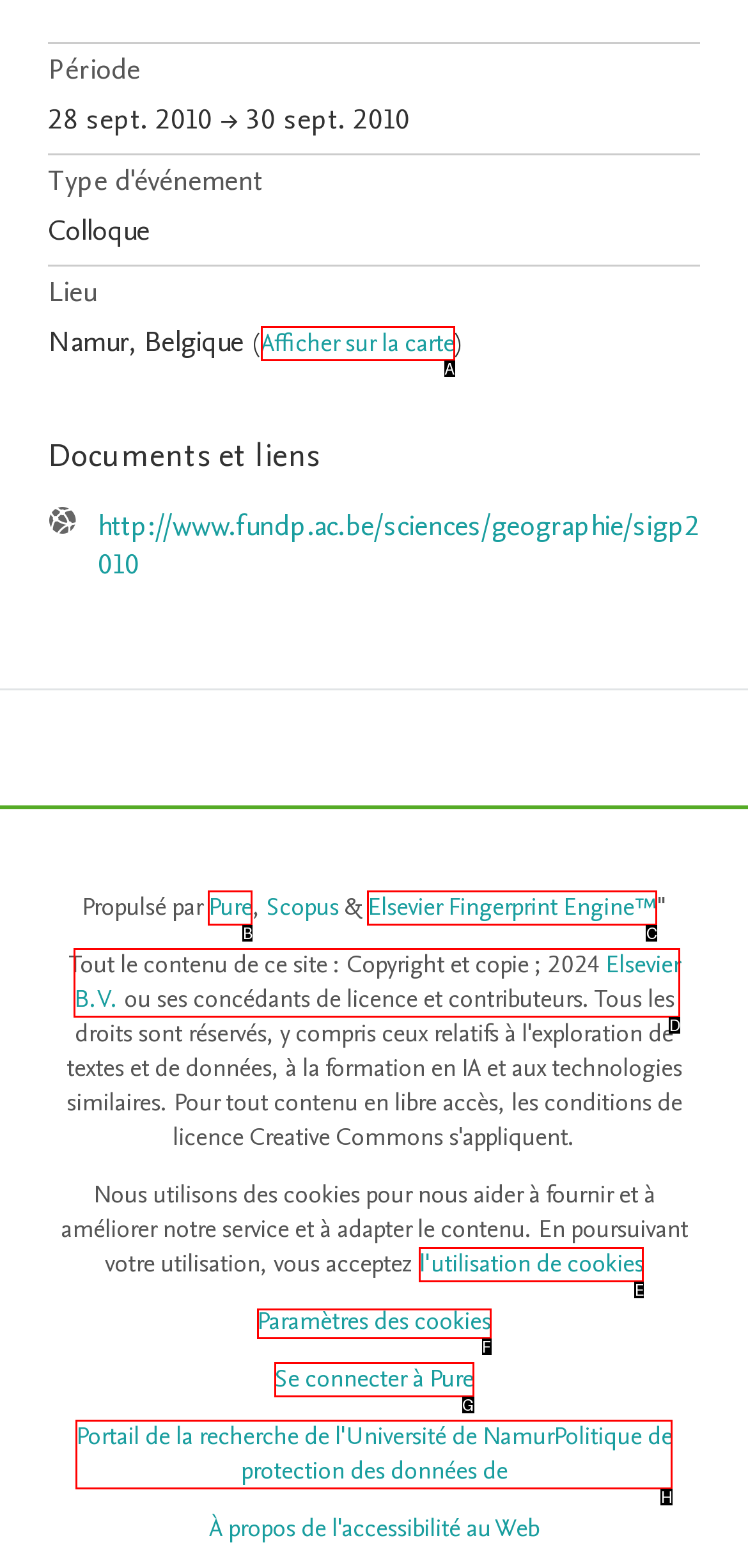Which UI element should you click on to achieve the following task: Show location on map? Provide the letter of the correct option.

A